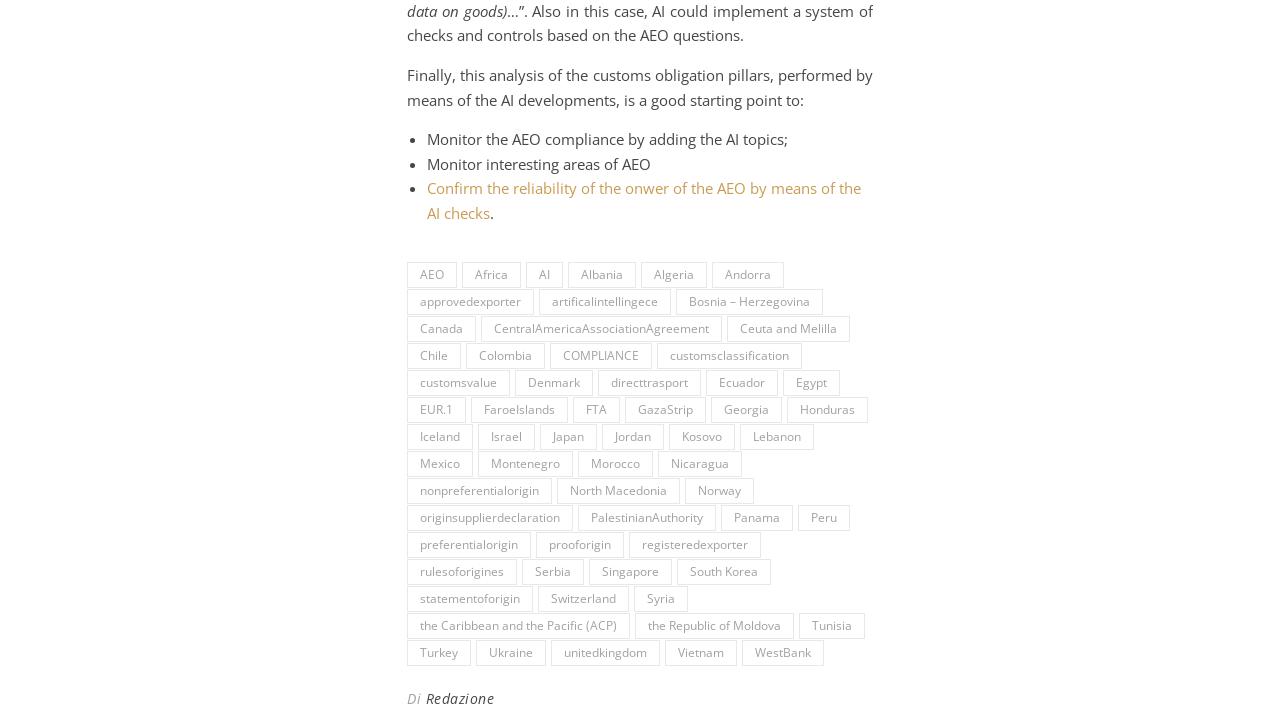What is the purpose of the list?
Using the visual information, answer the question in a single word or phrase.

To provide suggestions